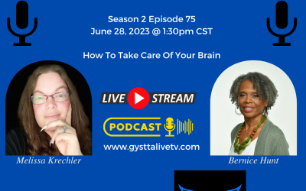Please provide a brief answer to the question using only one word or phrase: 
What is the air date of the podcast episode?

June 28, 2023